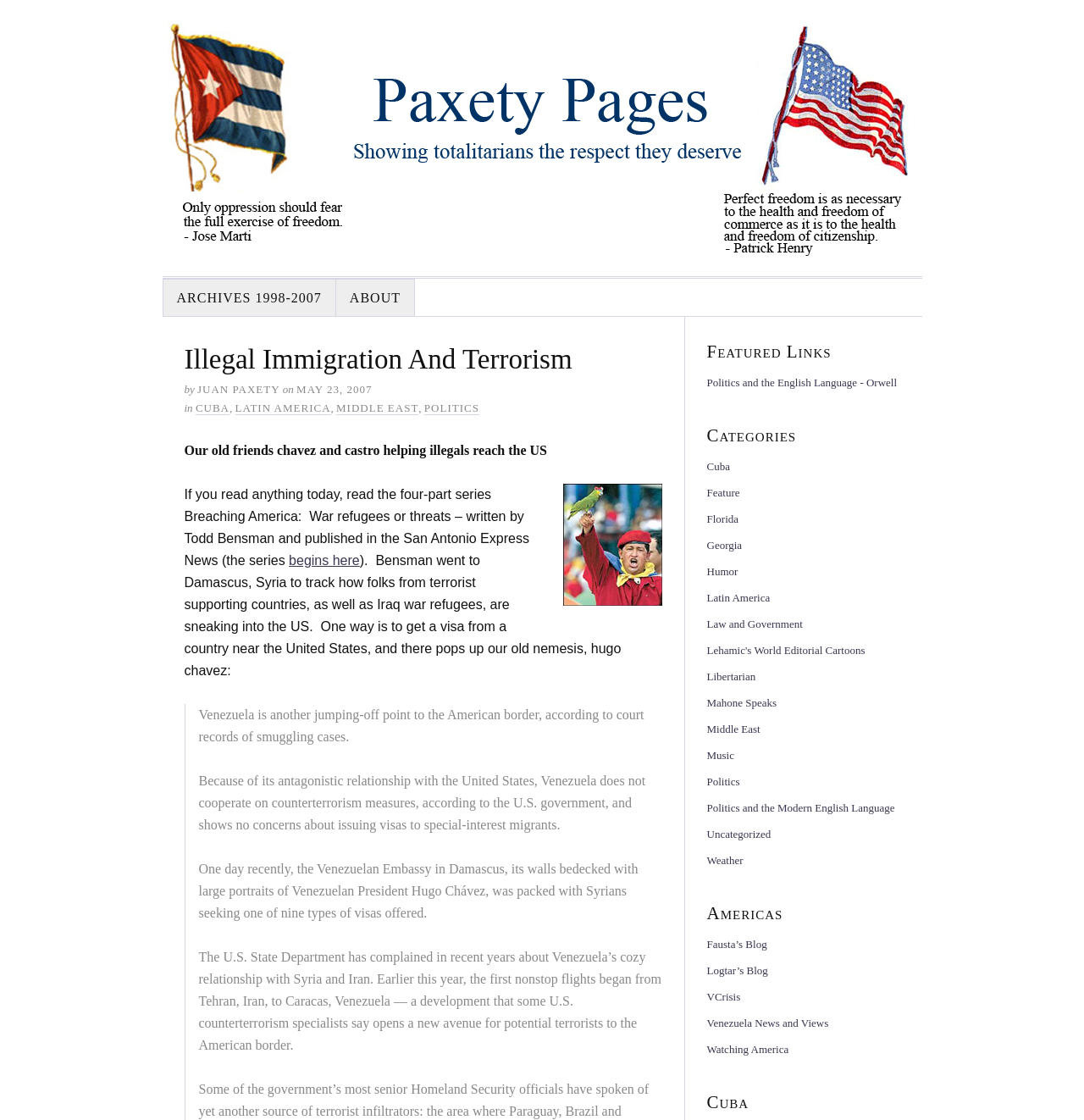Please find the bounding box coordinates of the element's region to be clicked to carry out this instruction: "Read the article about 'Breaching America'".

[0.17, 0.435, 0.488, 0.507]